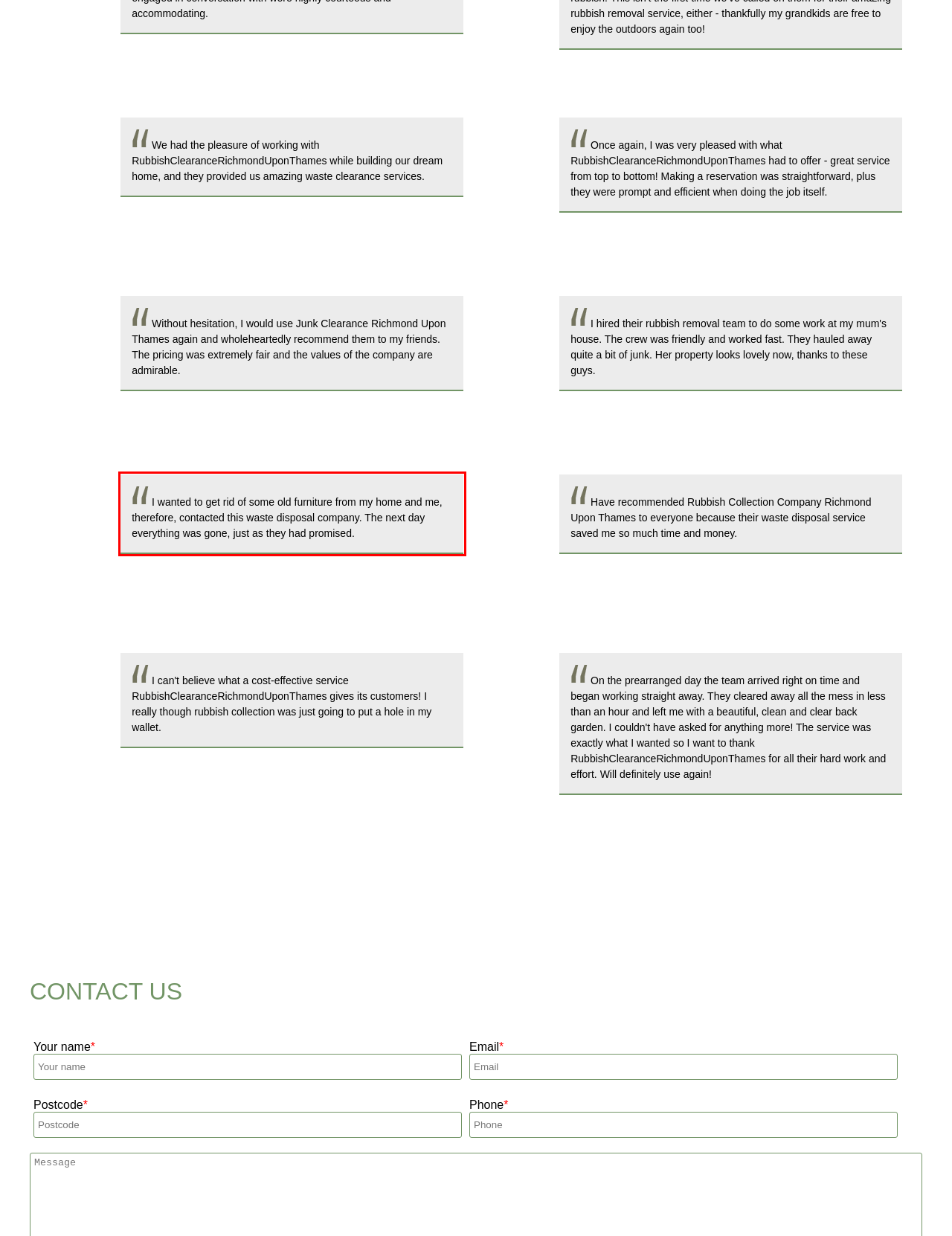You have a webpage screenshot with a red rectangle surrounding a UI element. Extract the text content from within this red bounding box.

I wanted to get rid of some old furniture from my home and me, therefore, contacted this waste disposal company. The next day everything was gone, just as they had promised.